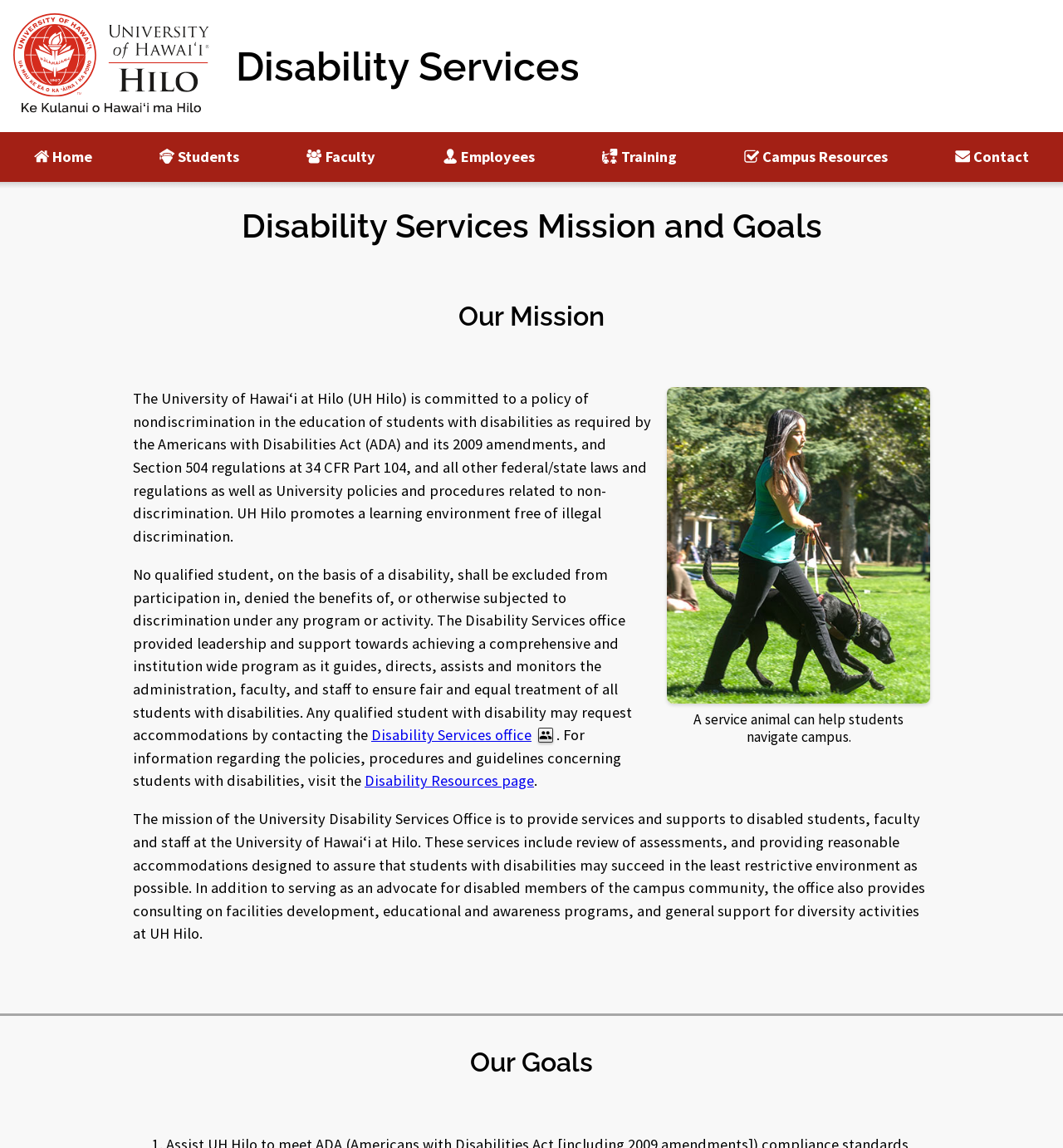Find the headline of the webpage and generate its text content.

Disability Services Mission and Goals